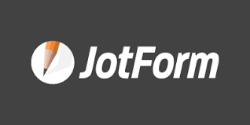Provide a brief response to the question below using one word or phrase:
What is the tone of the surrounding text?

Positive